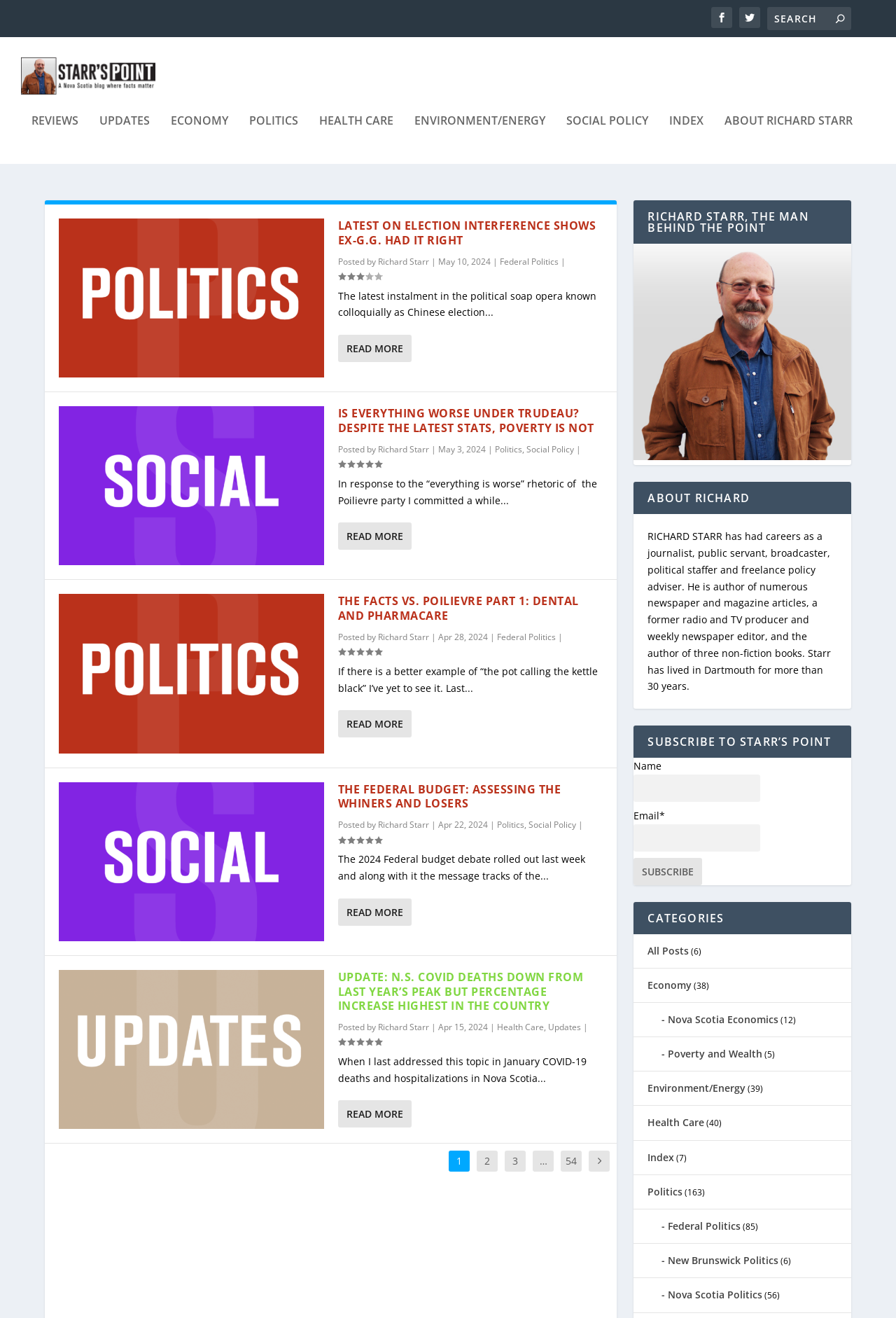Locate the UI element described as follows: "Nova Scotia Politics". Return the bounding box coordinates as four float numbers between 0 and 1 in the order [left, top, right, bottom].

[0.723, 0.978, 0.851, 0.988]